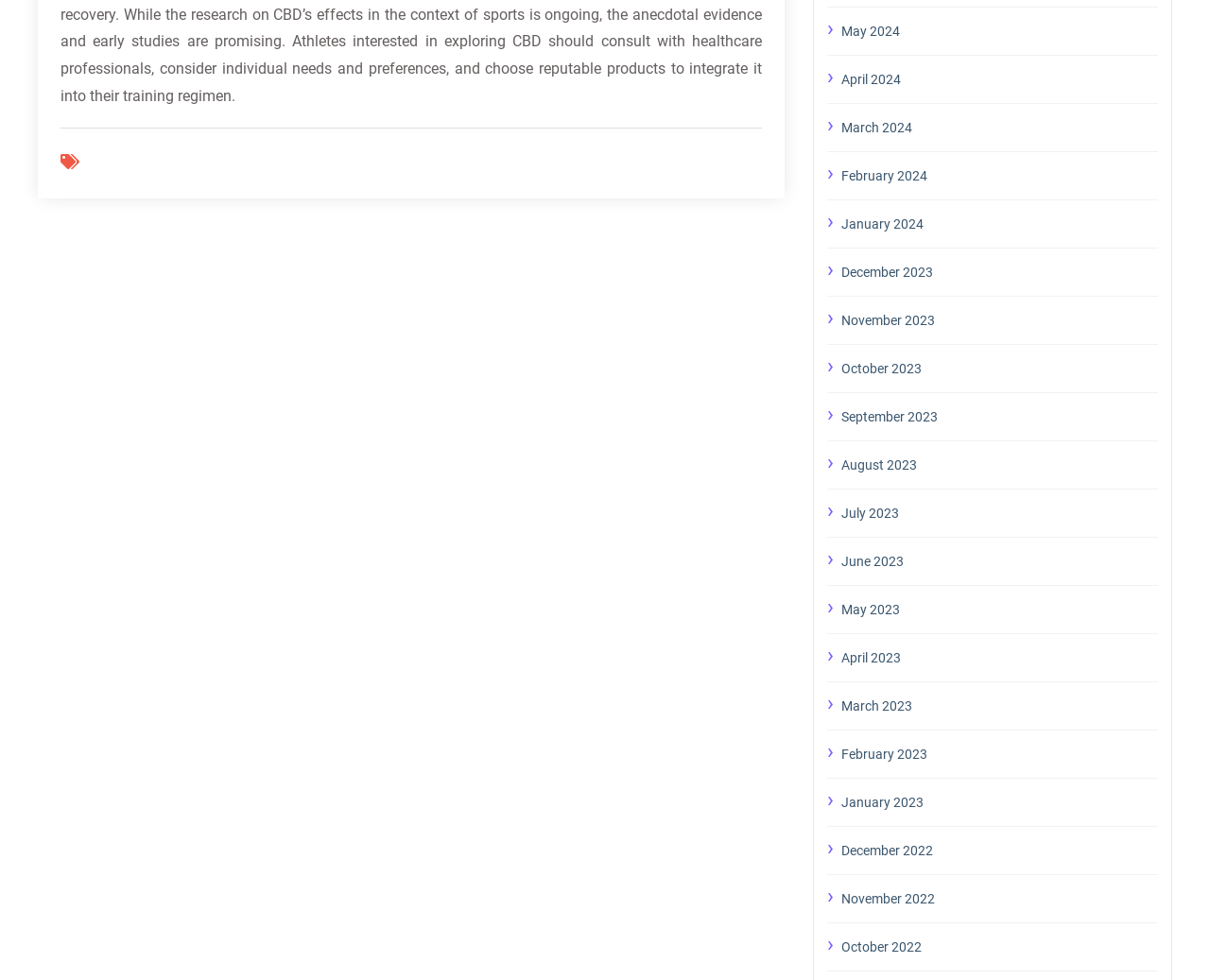Please examine the image and answer the question with a detailed explanation:
What is the vertical position of the link 'June 2023' relative to the link 'May 2023'?

By comparing the y1 and y2 coordinates of the links, I can see that the link 'June 2023' has a higher y1 value than the link 'May 2023', which means it is positioned below 'May 2023' on the webpage.